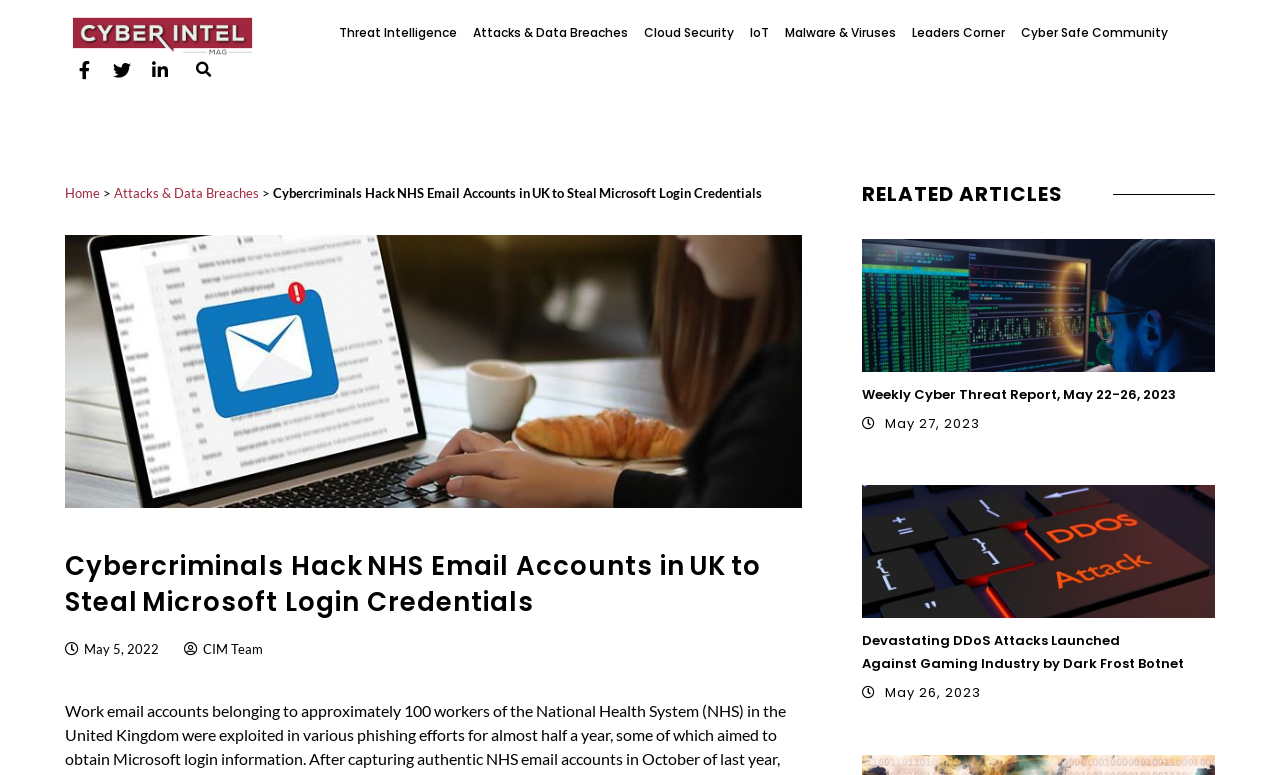What is the topic of the article?
Refer to the screenshot and deliver a thorough answer to the question presented.

The topic of the article can be determined by reading the heading 'Cybercriminals Hack NHS Email Accounts in UK to Steal Microsoft Login Credentials' which is located at the top of the webpage.